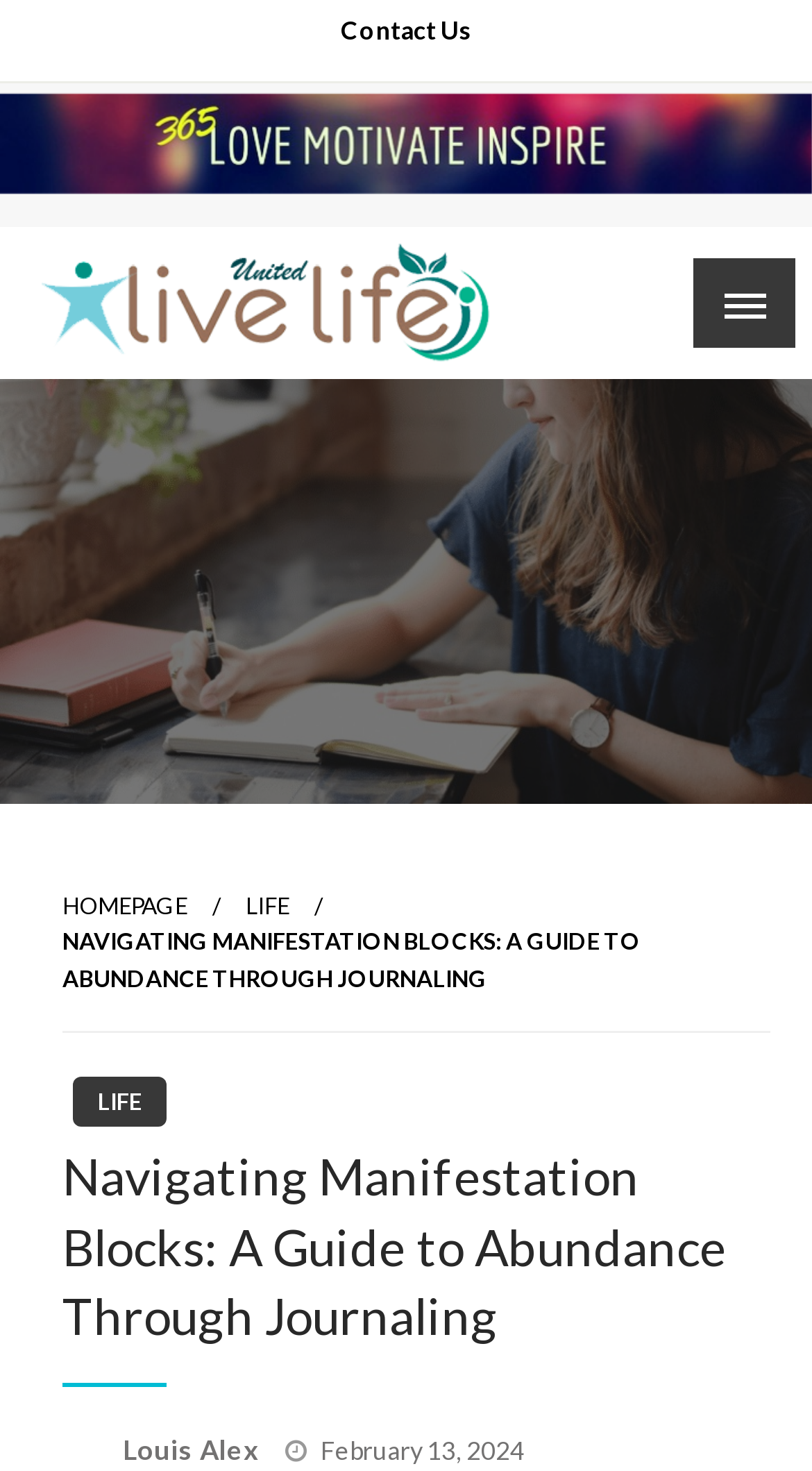Could you find the bounding box coordinates of the clickable area to complete this instruction: "check article by Louis Alex"?

[0.151, 0.974, 0.326, 0.997]